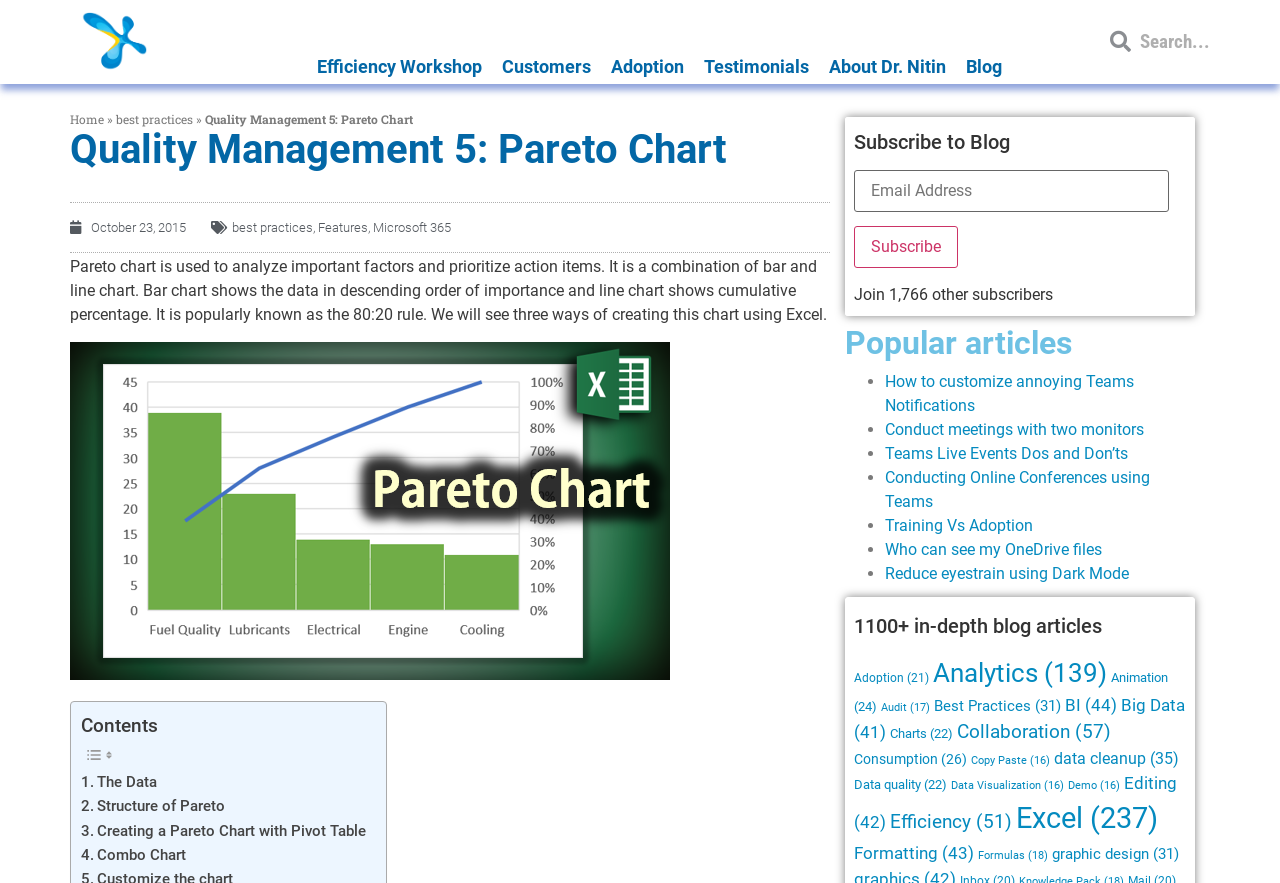Locate the bounding box coordinates of the clickable part needed for the task: "Subscribe to the blog".

[0.667, 0.256, 0.748, 0.304]